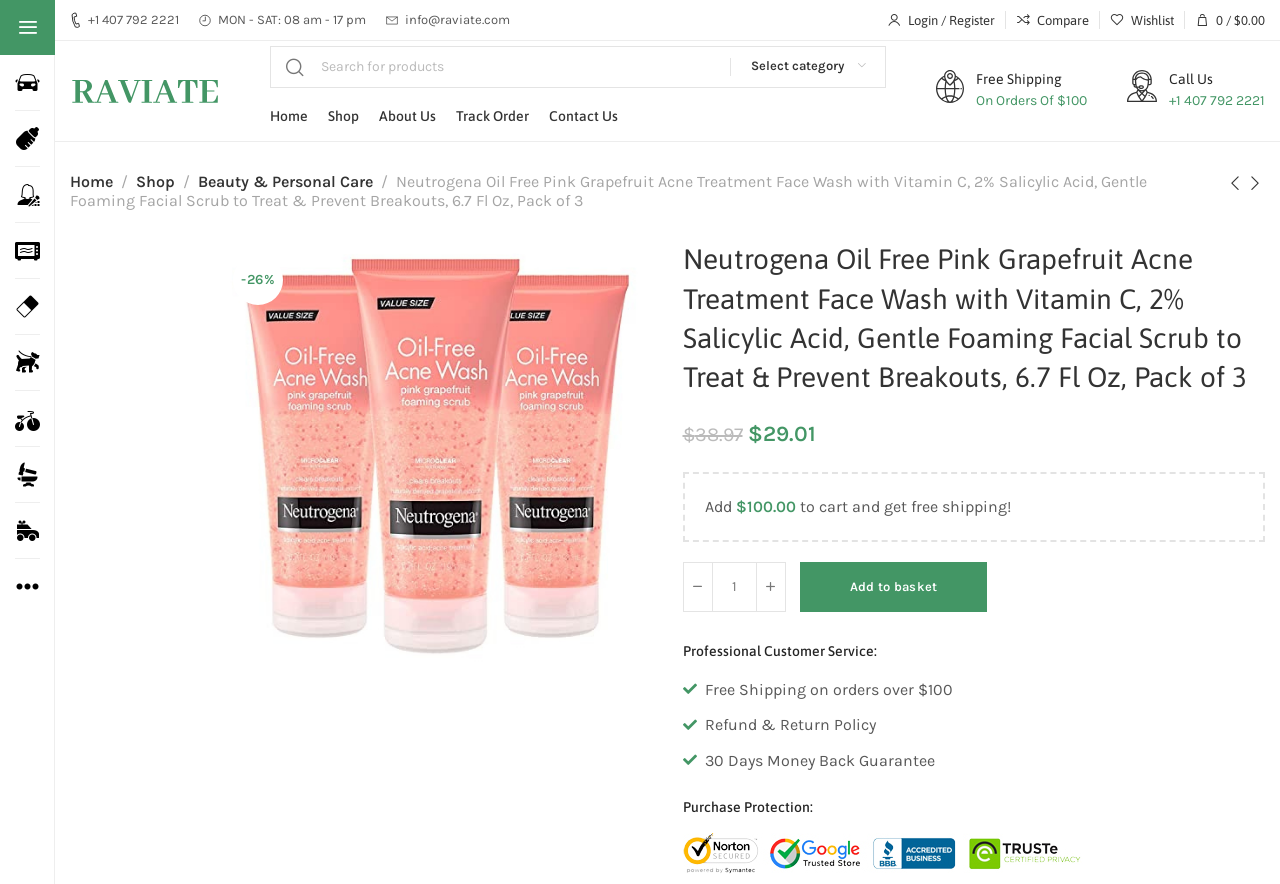Identify the bounding box coordinates for the UI element that matches this description: "Home".

[0.055, 0.195, 0.088, 0.216]